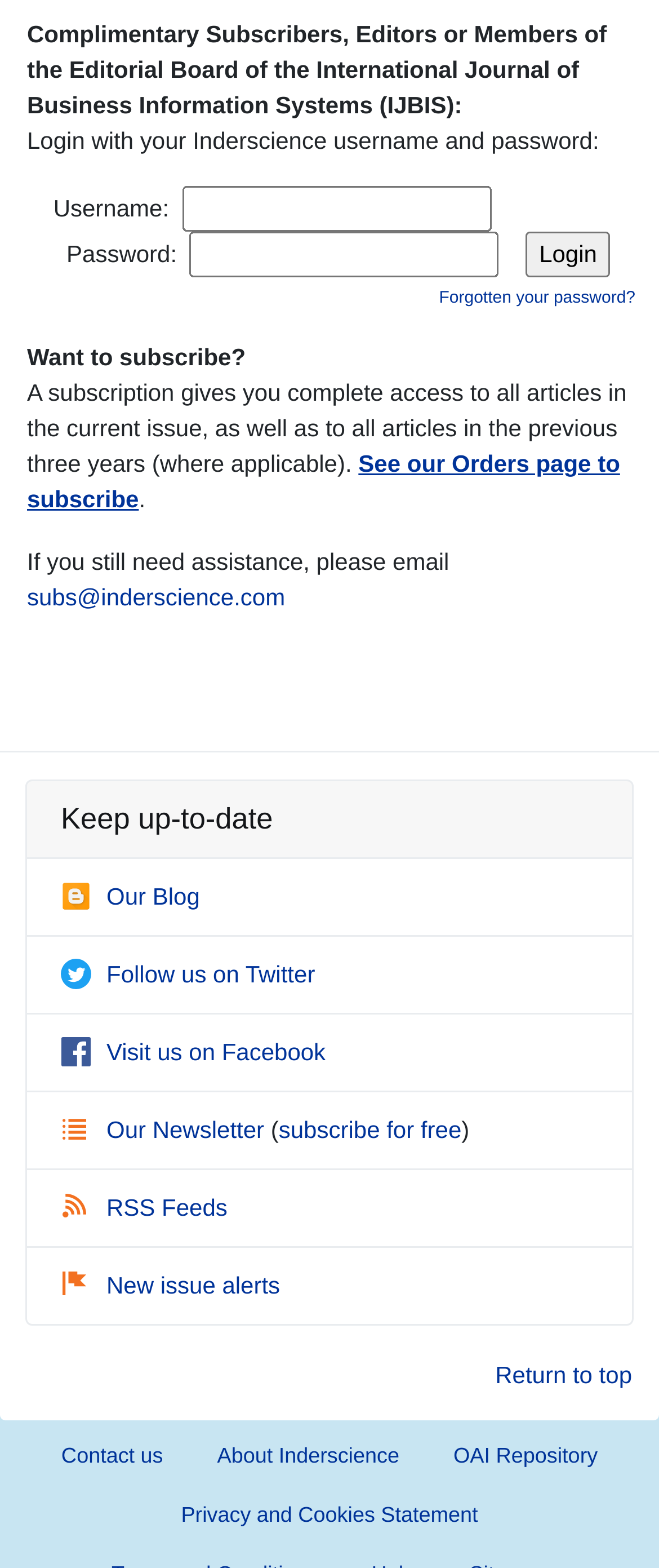What is the purpose of the 'Forgotten your password?' link?
Look at the screenshot and give a one-word or phrase answer.

To reset password